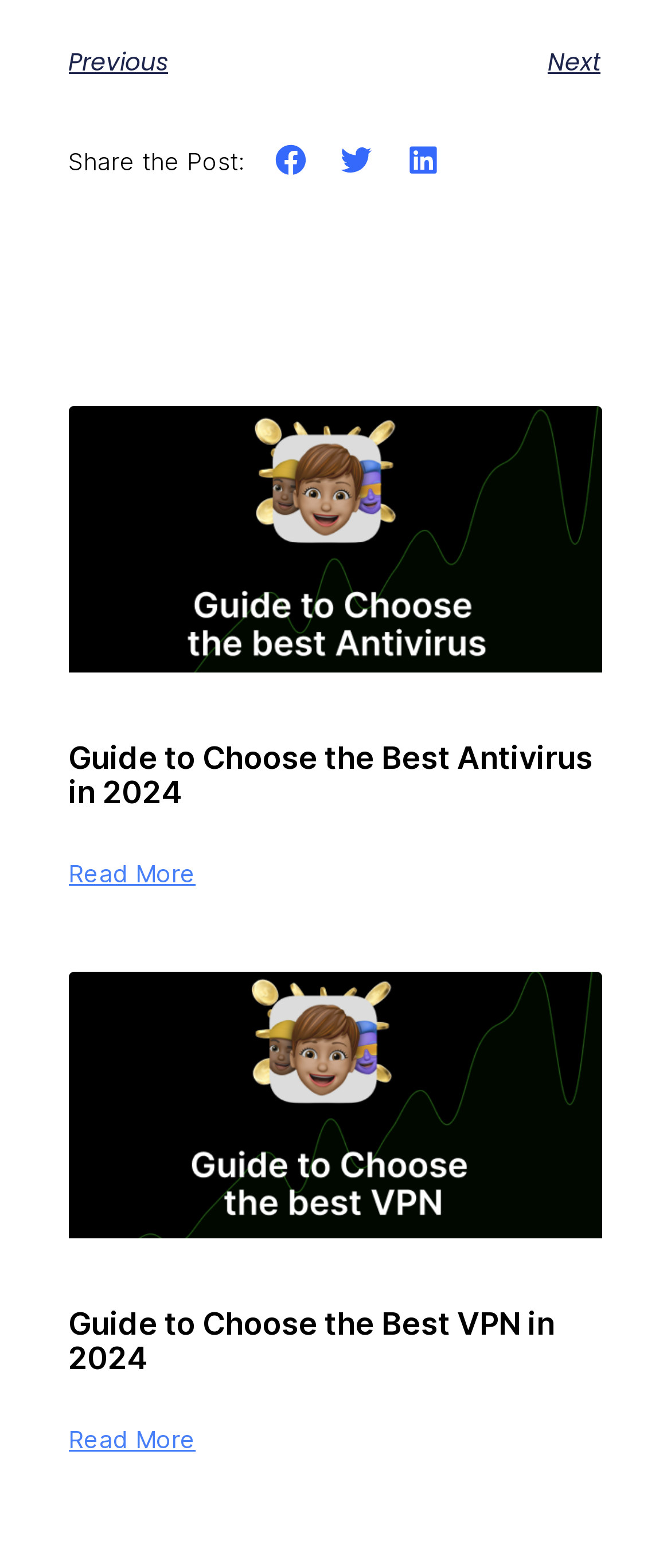Please mark the bounding box coordinates of the area that should be clicked to carry out the instruction: "Read more about Guide to Choose the Best VPN in 2024".

[0.102, 0.91, 0.292, 0.925]